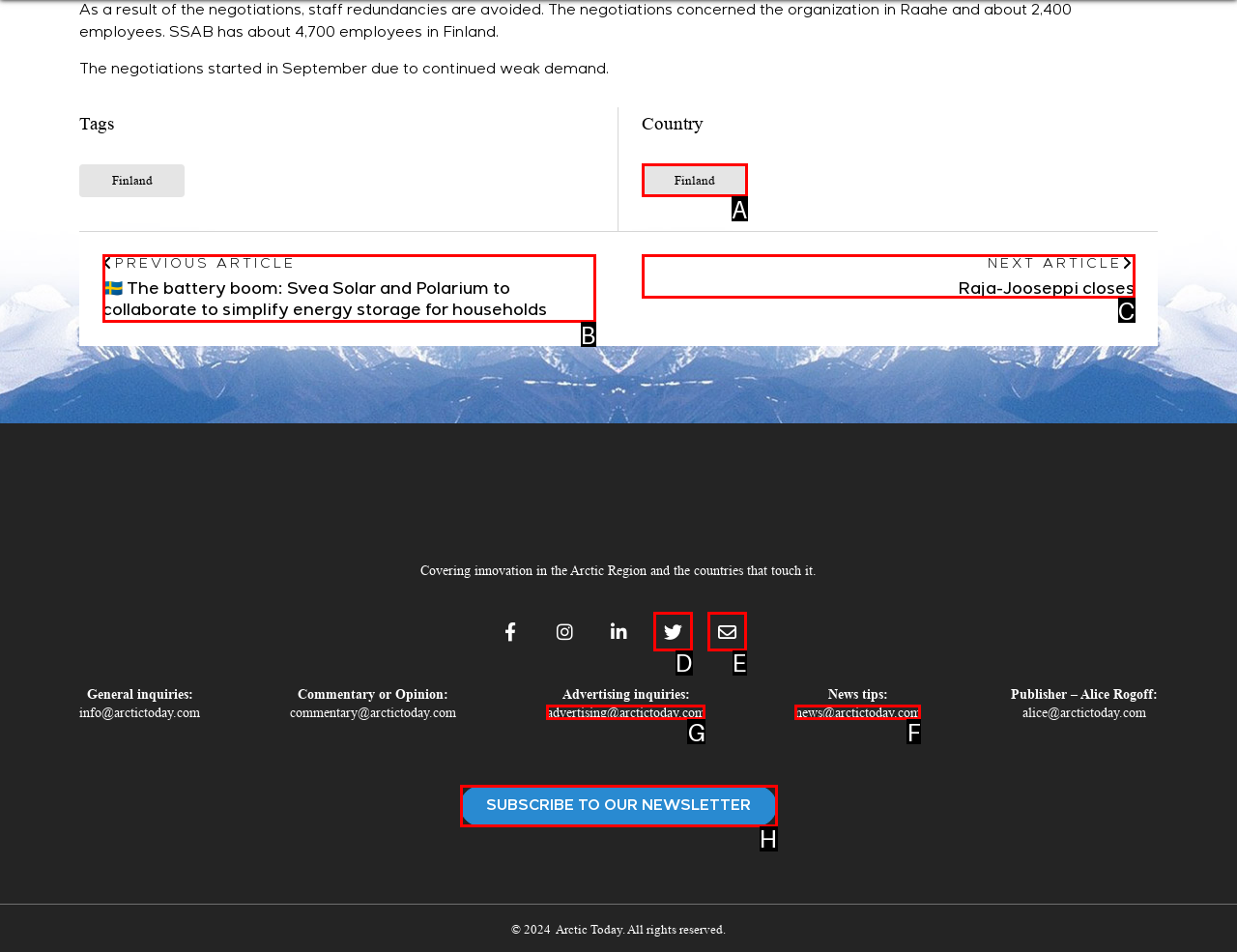Select the letter of the UI element you need to click on to fulfill this task: Contact for advertising inquiries. Write down the letter only.

G